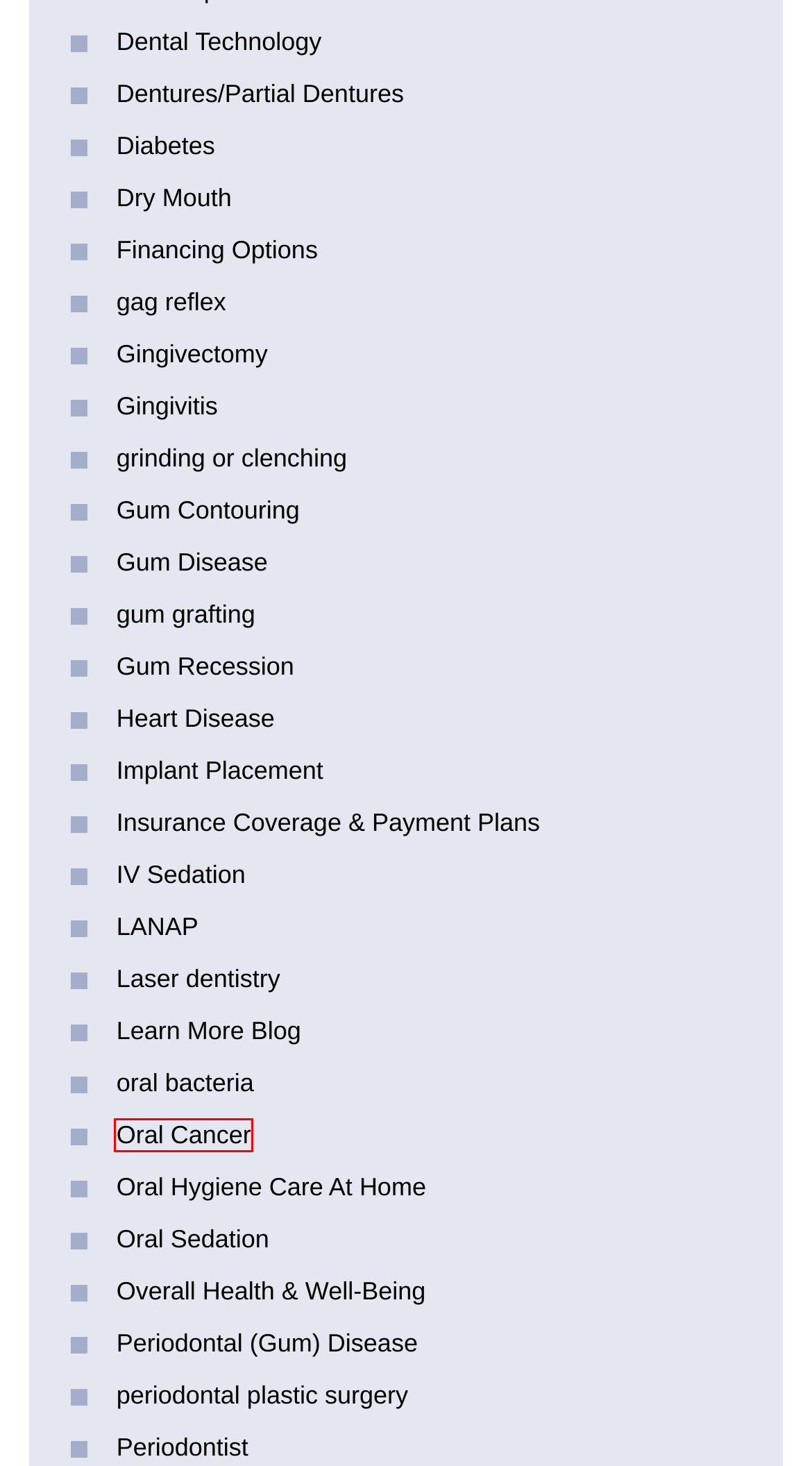Review the webpage screenshot and focus on the UI element within the red bounding box. Select the best-matching webpage description for the new webpage that follows after clicking the highlighted element. Here are the candidates:
A. Oral Cancer | William J. Claiborne, DDS MS
B. Oral Hygiene Care At Home | William J. Claiborne, DDS MS
C. Insurance Coverage & Payment Plans | William J. Claiborne, DDS MS
D. Periodontist | William J. Claiborne, DDS MS
E. gag reflex | William J. Claiborne, DDS MS
F. Gingivectomy | William J. Claiborne, DDS MS
G. Gingivitis | William J. Claiborne, DDS MS
H. oral bacteria | William J. Claiborne, DDS MS

A